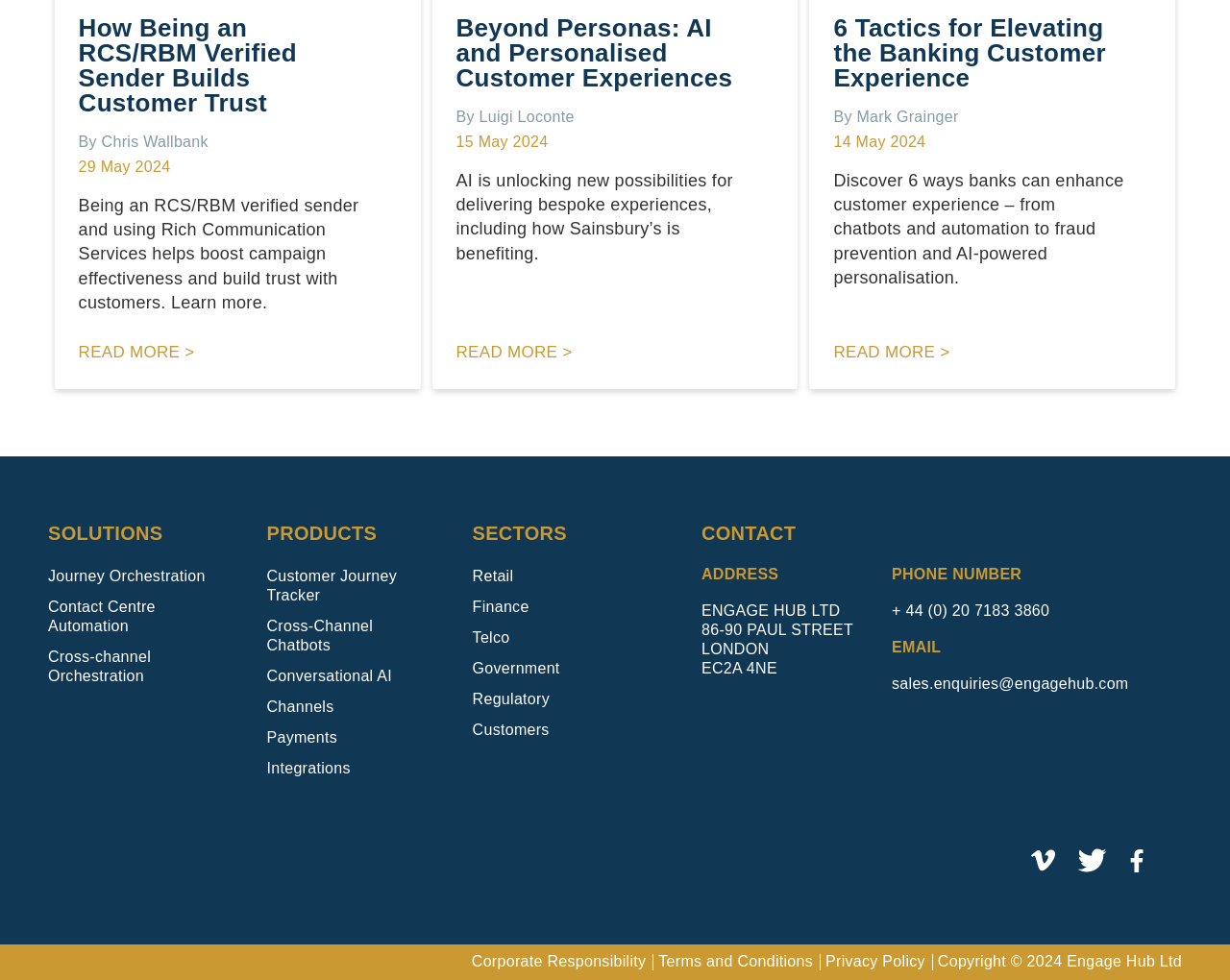Identify the bounding box coordinates for the element you need to click to achieve the following task: "Follow on Twitter". The coordinates must be four float values ranging from 0 to 1, formatted as [left, top, right, bottom].

[0.876, 0.866, 0.899, 0.89]